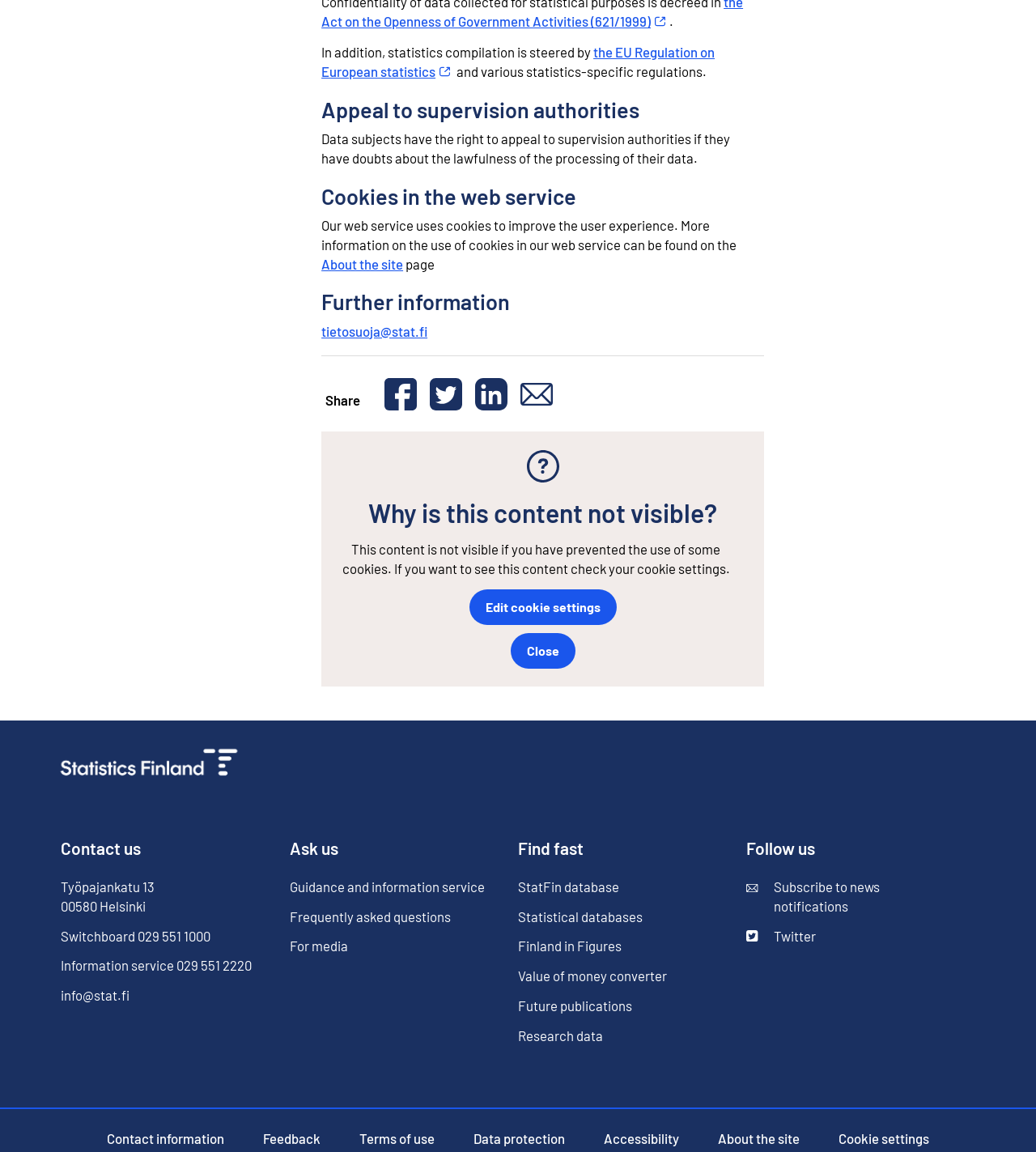Please determine the bounding box coordinates for the element with the description: "electronics".

None